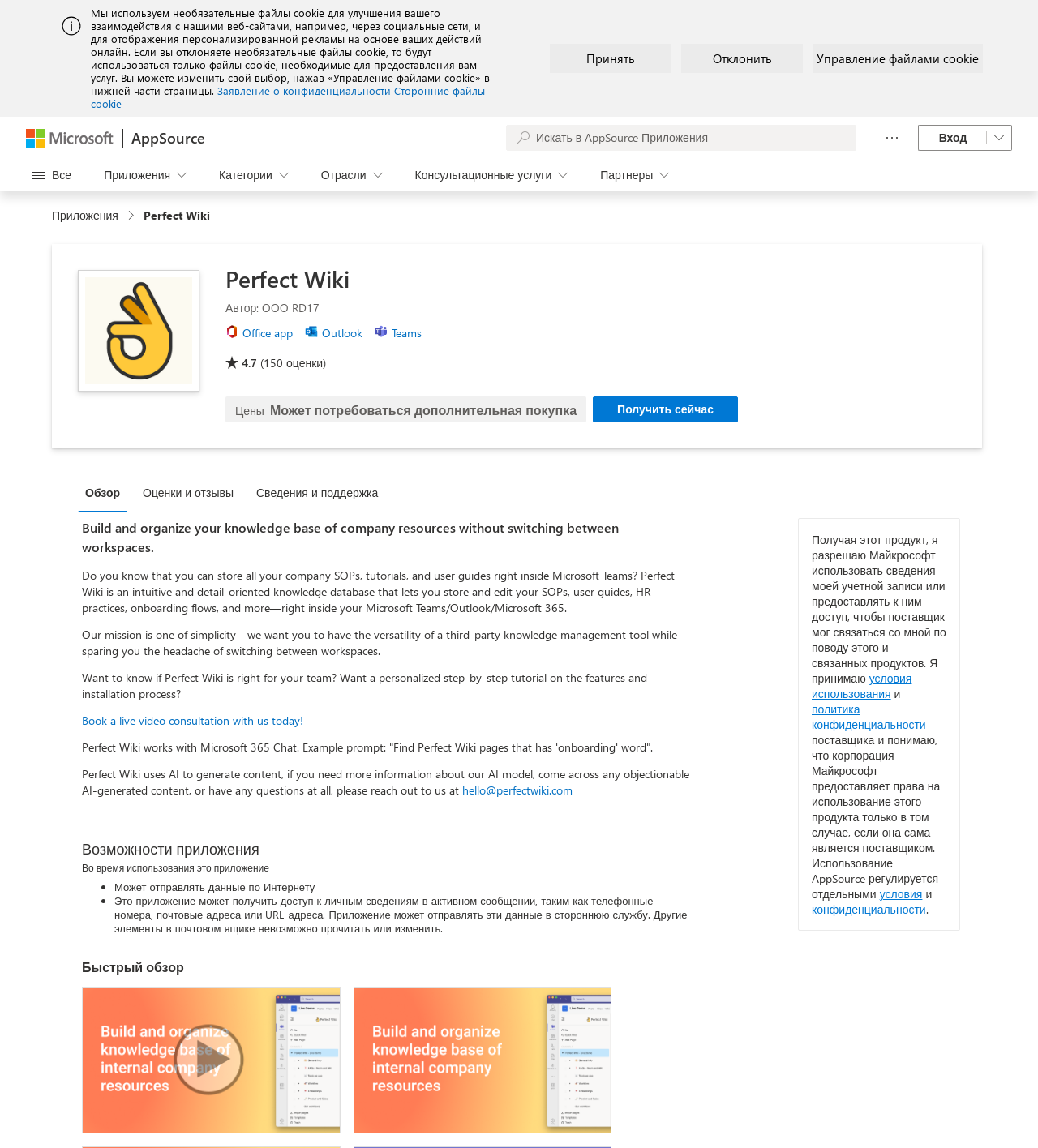Highlight the bounding box coordinates of the region I should click on to meet the following instruction: "Contact Perfect Wiki support".

[0.445, 0.681, 0.552, 0.695]